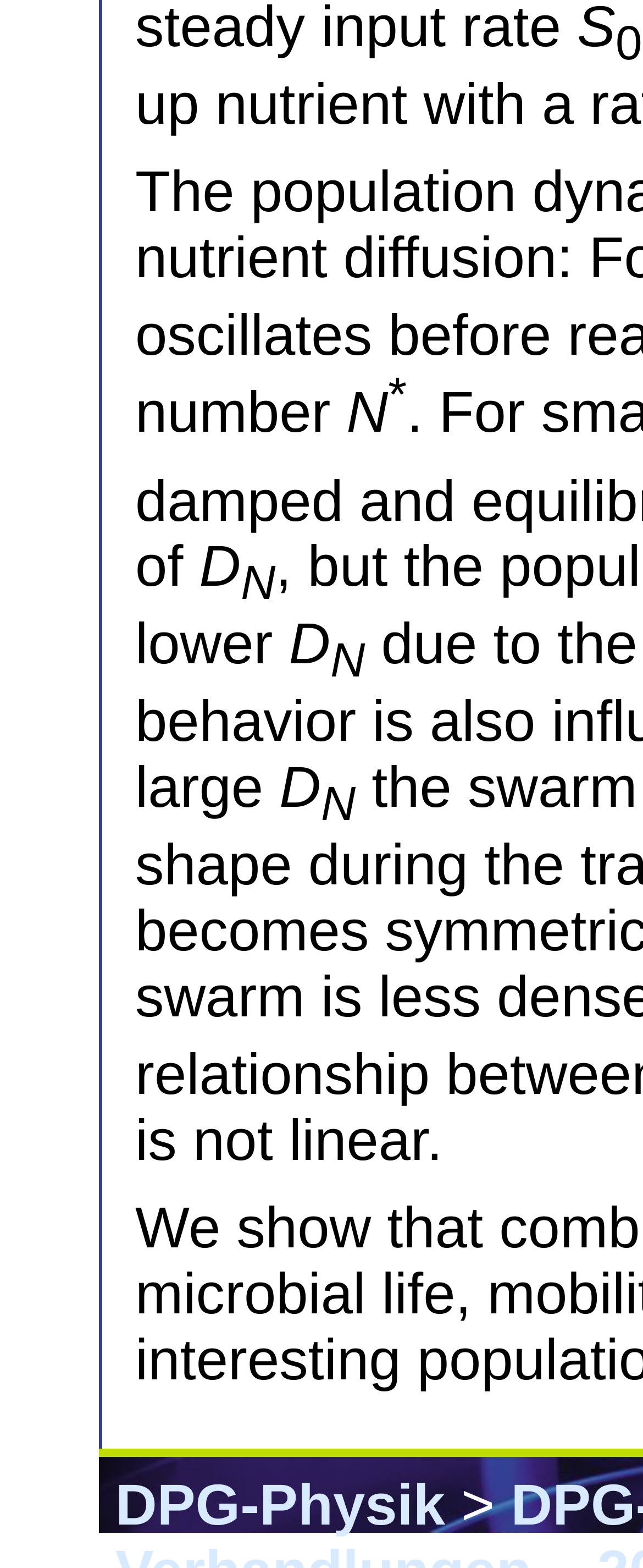Could you please study the image and provide a detailed answer to the question:
What symbol is located after the link?

The symbol '>' is located after the link 'DPG-Physik' and is a StaticText element with bounding box coordinates [0.692, 0.939, 0.794, 0.98].